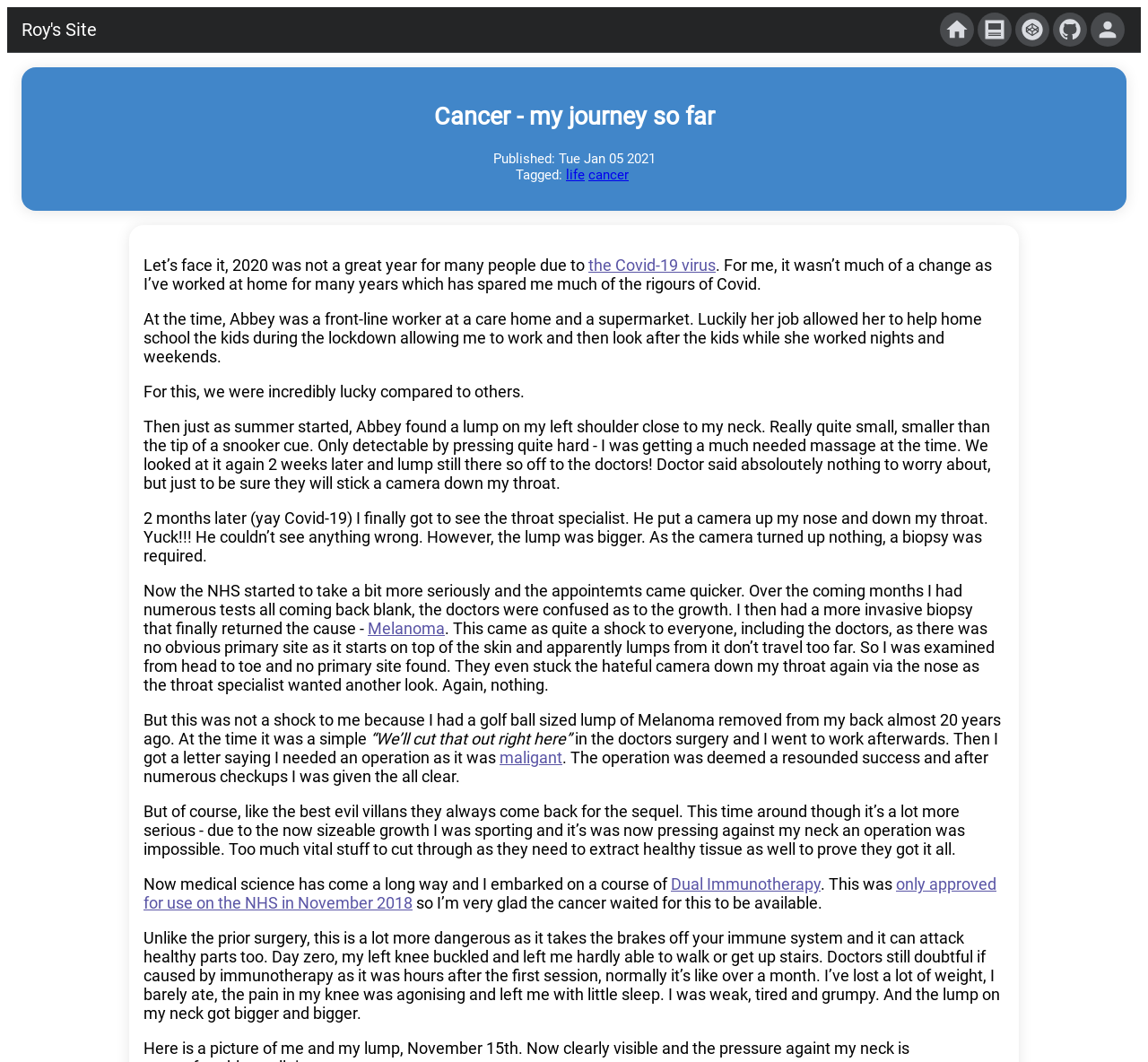Using the details from the image, please elaborate on the following question: What is the date of the article?

I found the date of the article by looking at the StaticText element with the text 'Tue Jan 05 2021' which is located near the top of the webpage, indicating that it is the publication date of the article.